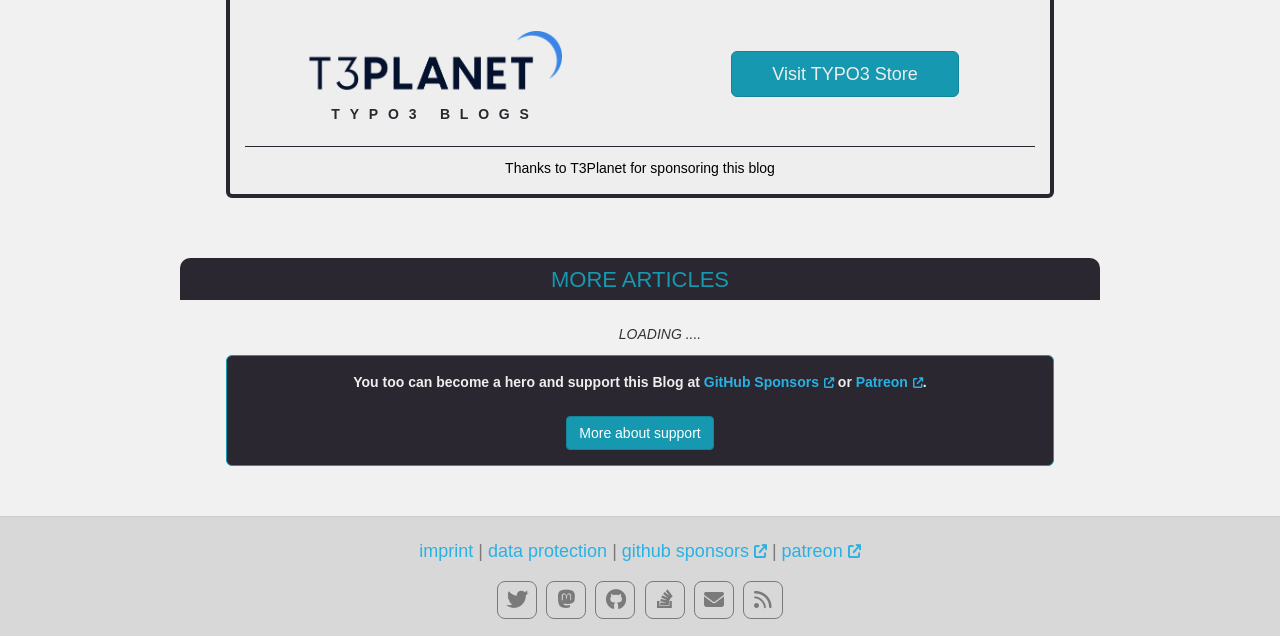What is the purpose of the 'GitHub Sponsors' and 'Patreon' links?
Can you provide an in-depth and detailed response to the question?

The links 'GitHub Sponsors' and 'Patreon' are found in the middle of the webpage, accompanied by a text that says 'You too can become a hero and support this Blog at'. This suggests that the purpose of these links is to allow users to support the blog financially.